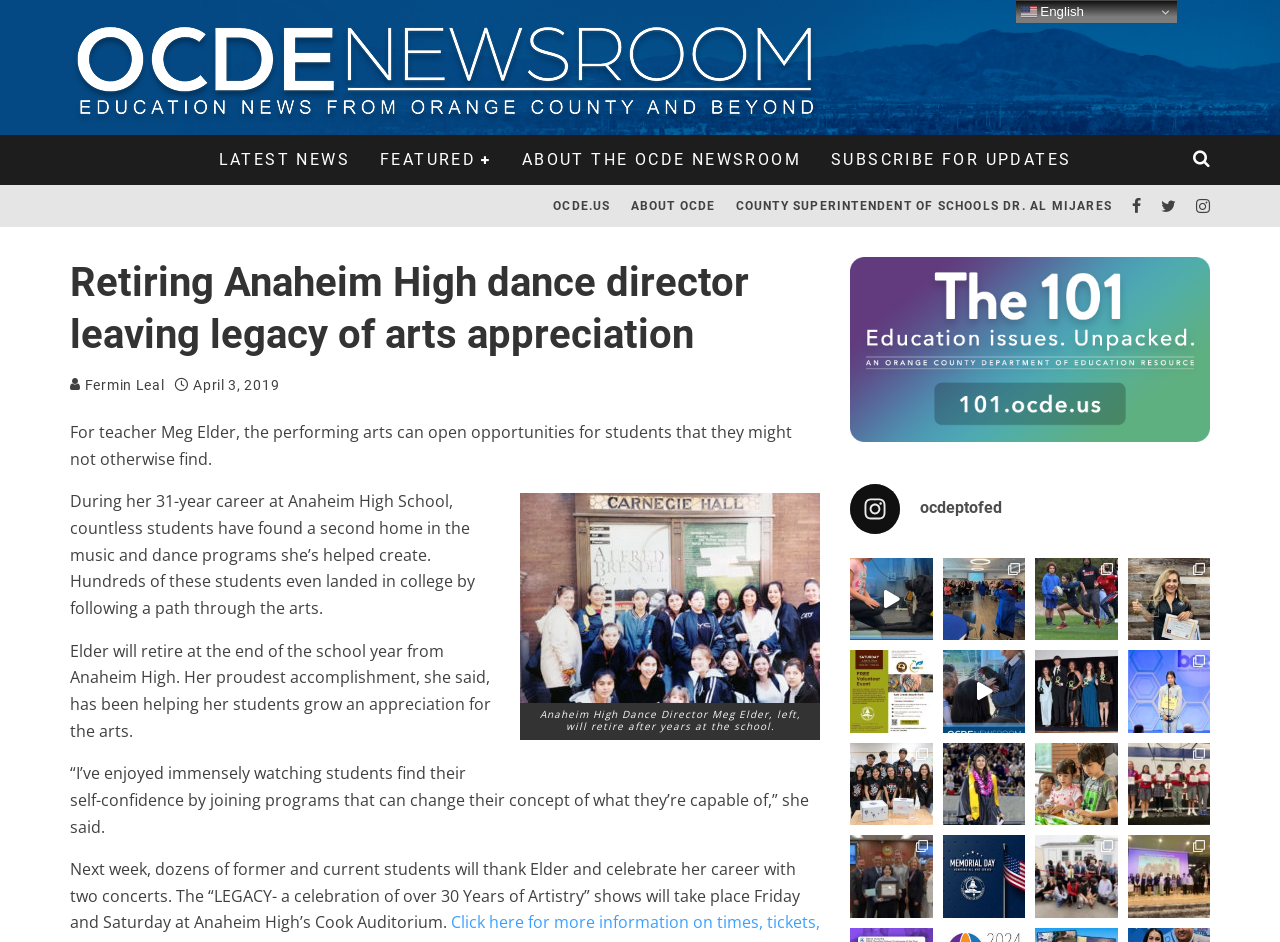Could you provide the bounding box coordinates for the portion of the screen to click to complete this instruction: "Read the article about 'Retiring Anaheim High dance director leaving legacy of arts appreciation'"?

[0.055, 0.273, 0.641, 0.383]